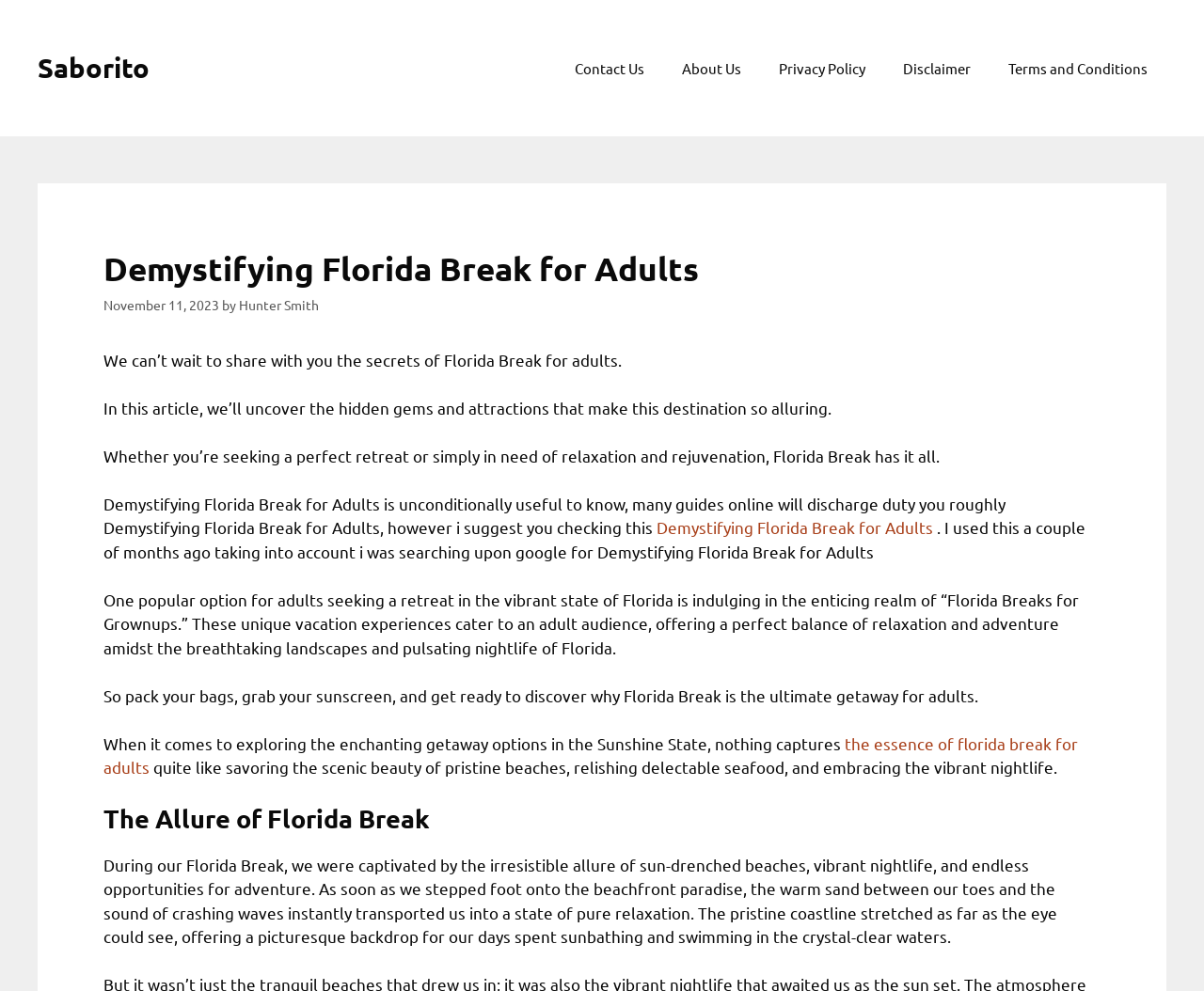Identify the bounding box coordinates for the region of the element that should be clicked to carry out the instruction: "Learn more about 'Demystifying Florida Break for Adults'". The bounding box coordinates should be four float numbers between 0 and 1, i.e., [left, top, right, bottom].

[0.545, 0.522, 0.775, 0.542]